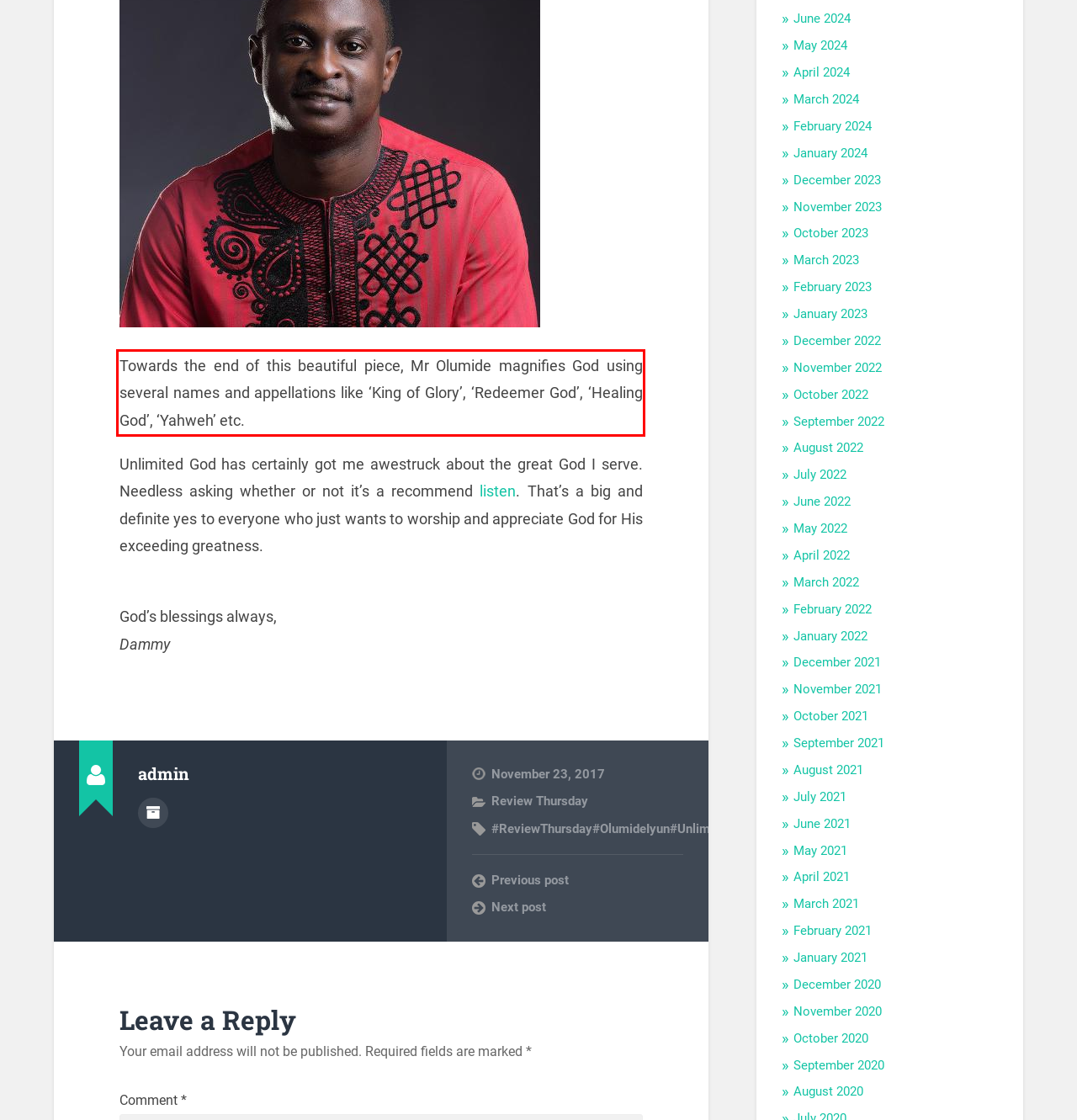Within the provided webpage screenshot, find the red rectangle bounding box and perform OCR to obtain the text content.

Towards the end of this beautiful piece, Mr Olumide magnifies God using several names and appellations like ‘King of Glory’, ‘Redeemer God’, ‘Healing God’, ‘Yahweh’ etc.